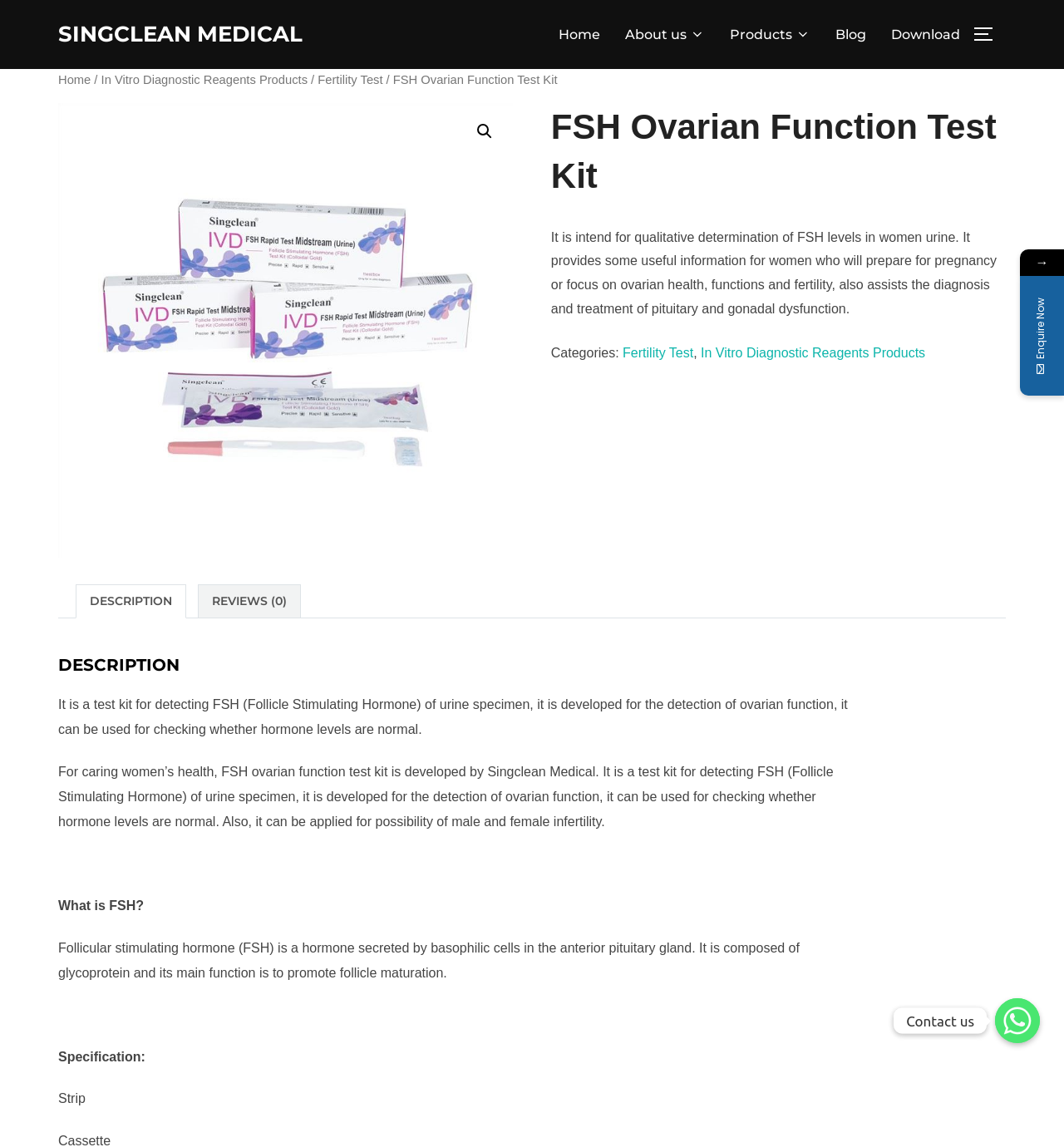Determine the bounding box of the UI component based on this description: "ActFamous". The bounding box coordinates should be four float values between 0 and 1, i.e., [left, top, right, bottom].

None